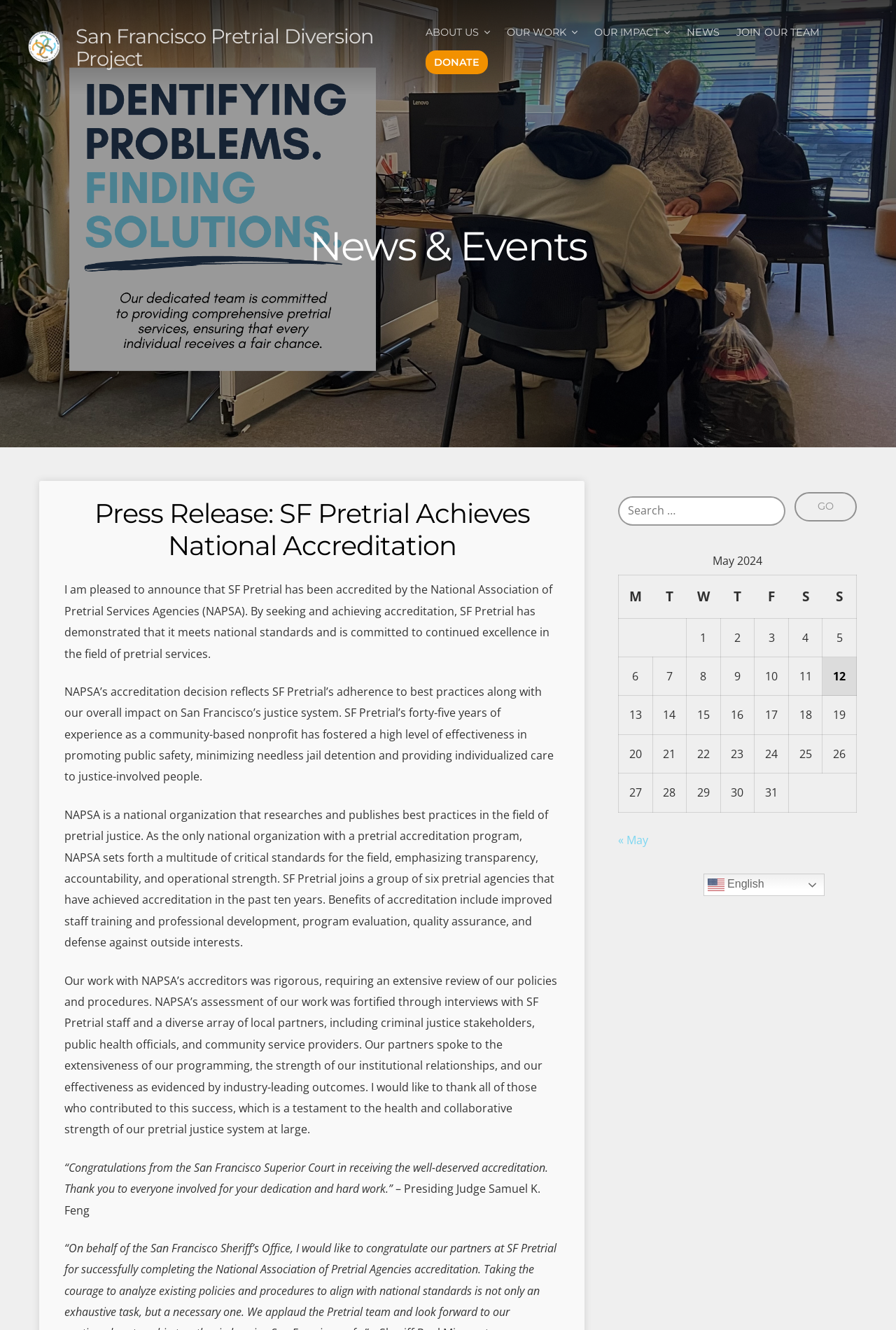Determine the bounding box coordinates for the clickable element to execute this instruction: "View more posts". Provide the coordinates as four float numbers between 0 and 1, i.e., [left, top, right, bottom].

None